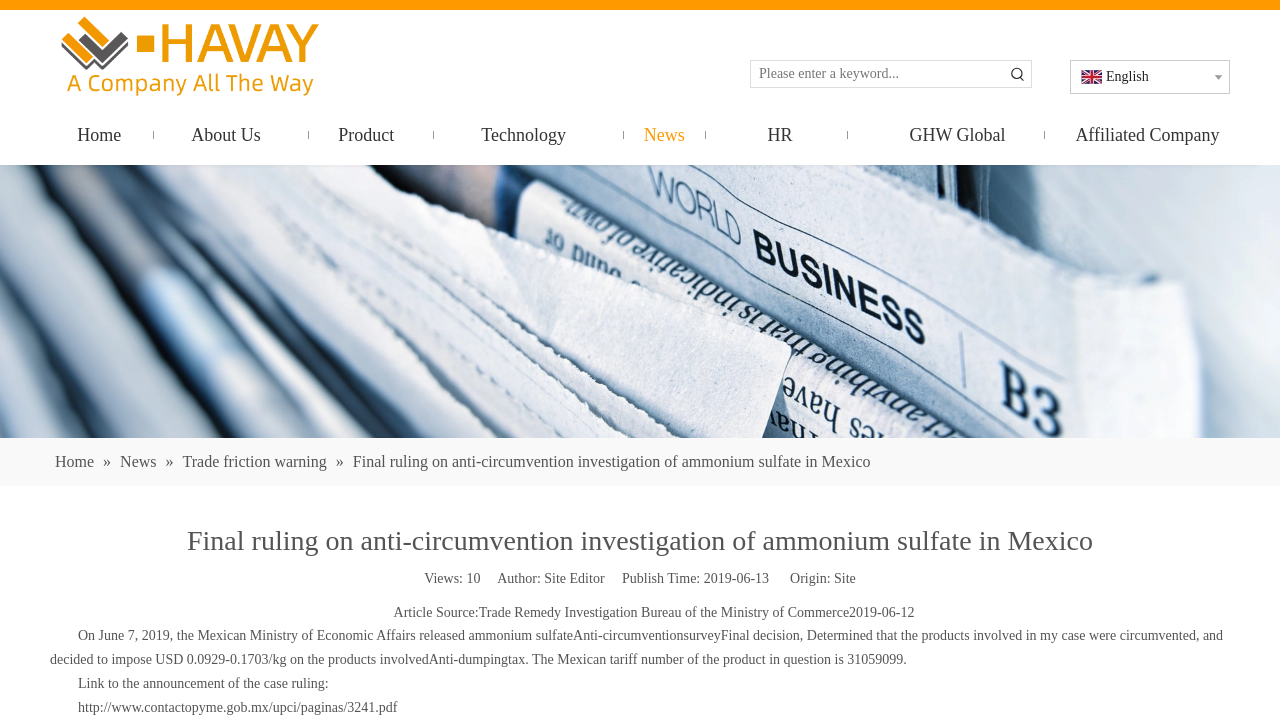Can you specify the bounding box coordinates for the region that should be clicked to fulfill this instruction: "Click the 'Final ruling on anti-circumvention investigation of ammonium sulfate in Mexico' link".

[0.039, 0.717, 0.961, 0.787]